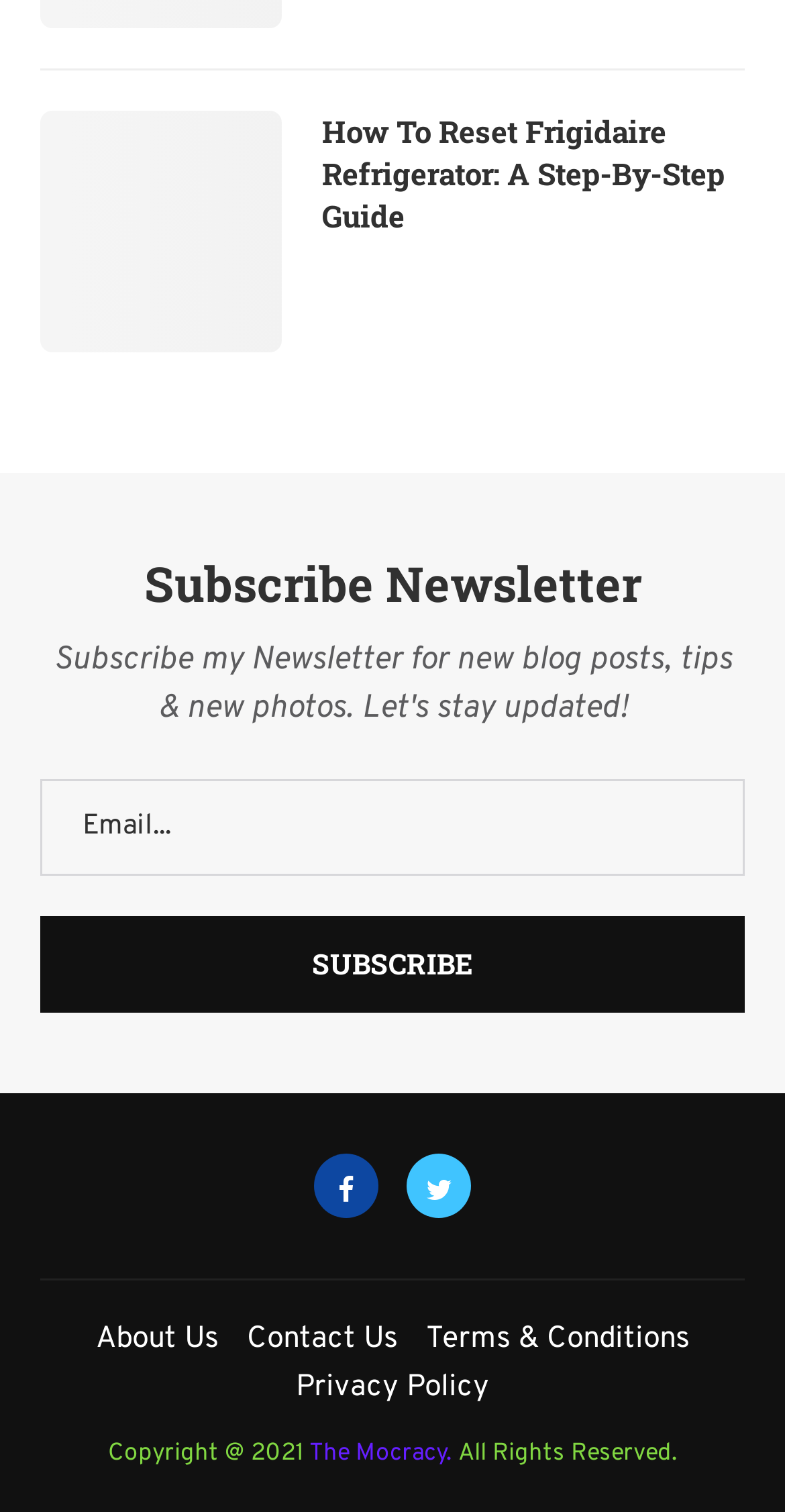Answer the question below with a single word or a brief phrase: 
What social media platforms are linked?

Facebook and Twitter